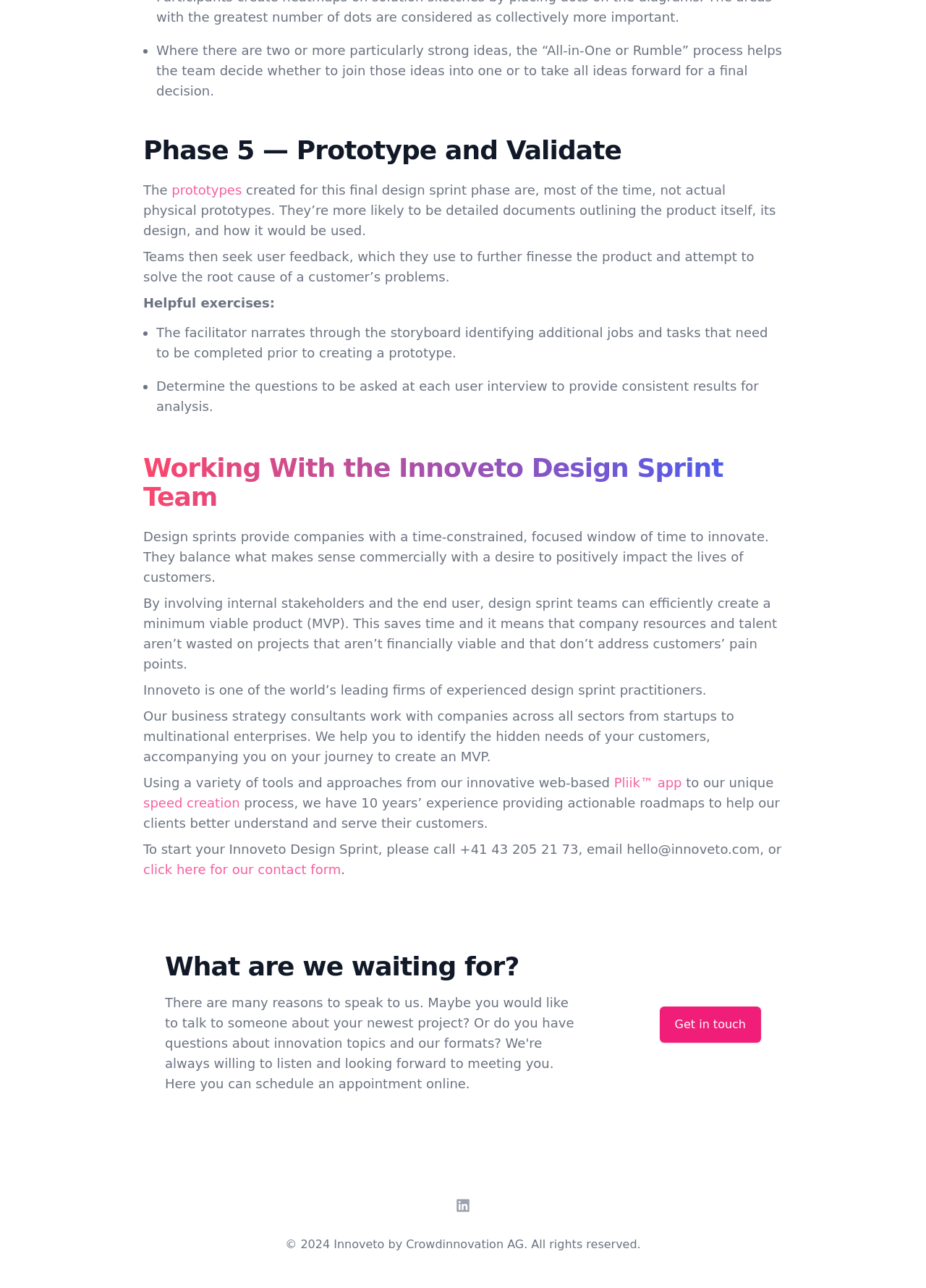Reply to the question with a brief word or phrase: What is the name of the web-based app used by Innoveto?

Pliik